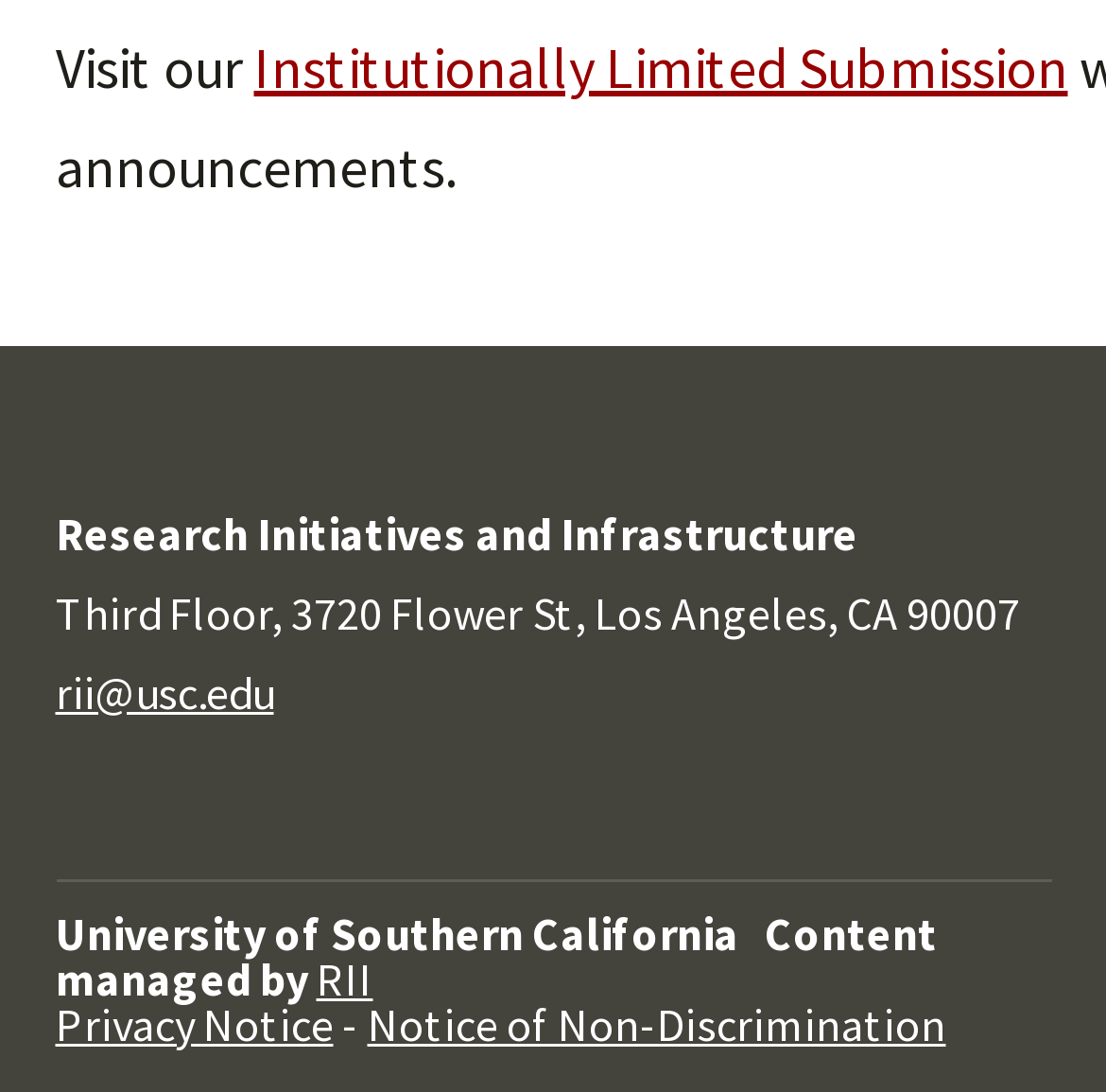Please respond in a single word or phrase: 
What is the address of Research Initiatives and Infrastructure?

Third Floor, 3720 Flower St, Los Angeles, CA 90007